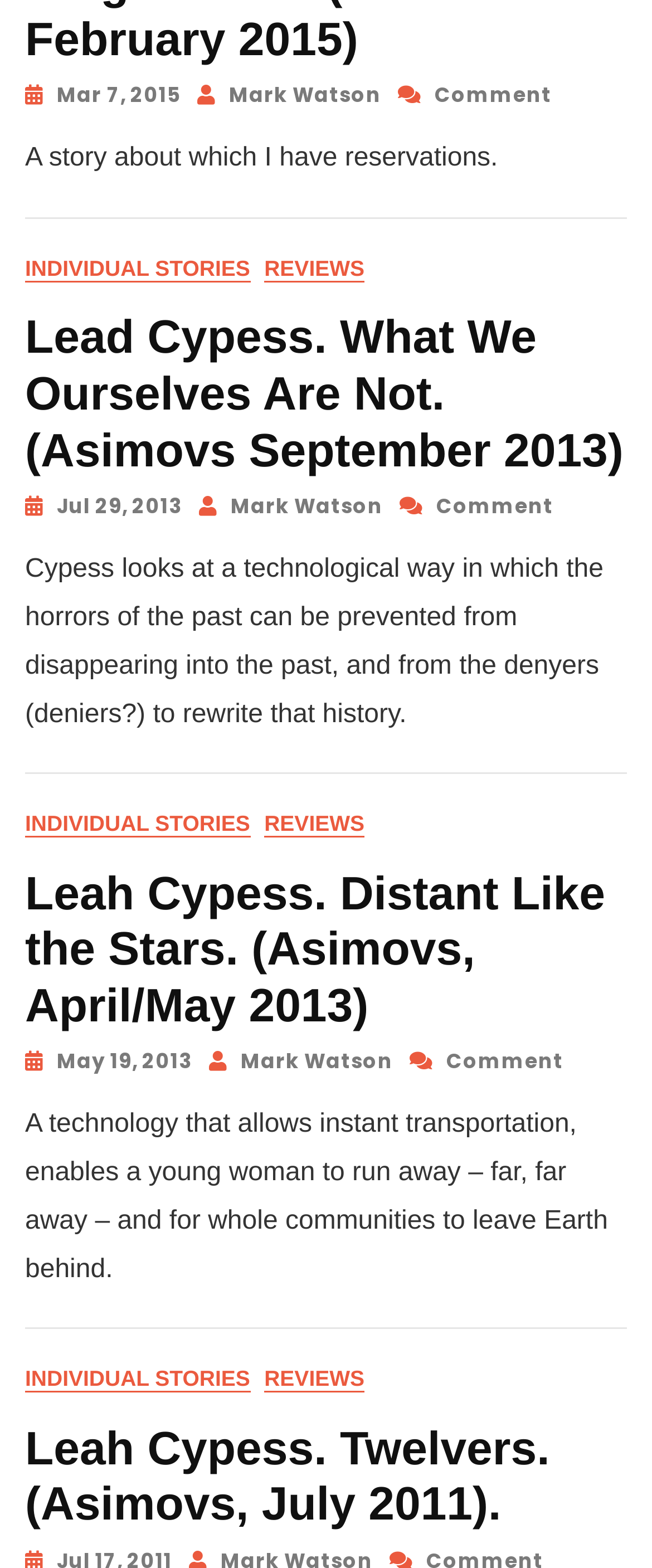Give a concise answer using only one word or phrase for this question:
How many articles are on this webpage?

3